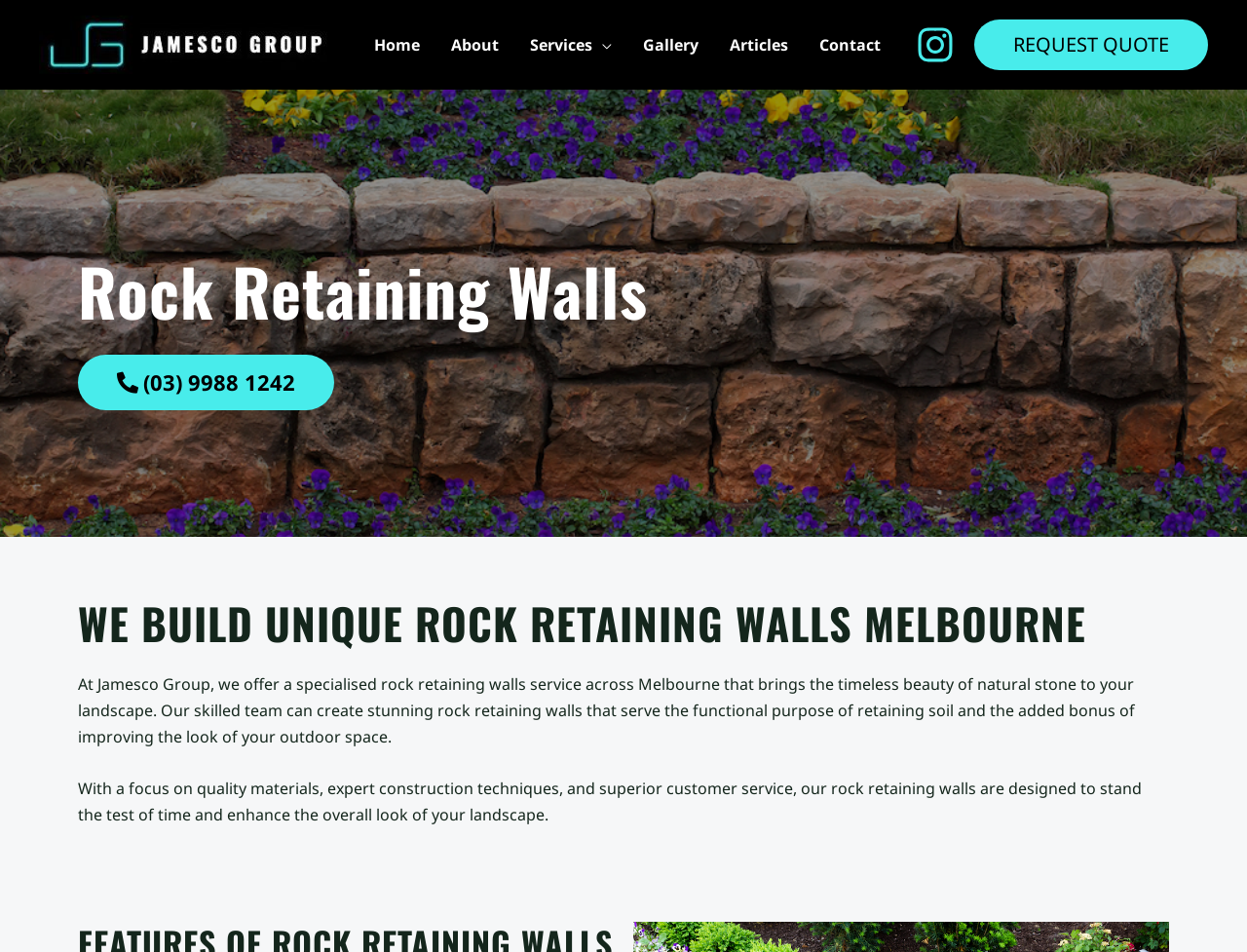Please specify the bounding box coordinates in the format (top-left x, top-left y, bottom-right x, bottom-right y), with values ranging from 0 to 1. Identify the bounding box for the UI component described as follows: Request Quote

[0.781, 0.02, 0.969, 0.074]